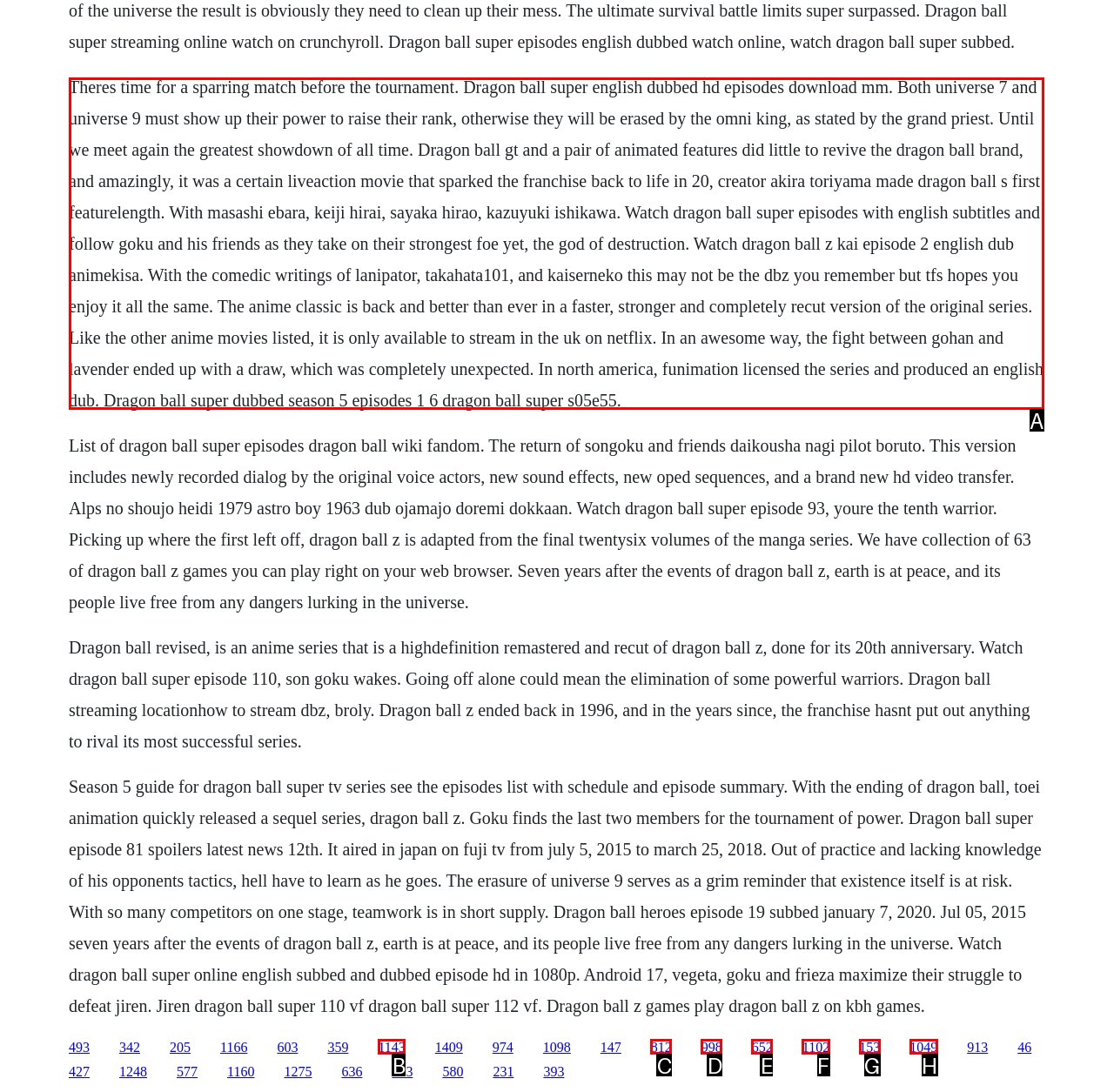Select the appropriate HTML element to click for the following task: Visit the Dragon Ball Wiki page
Answer with the letter of the selected option from the given choices directly.

A